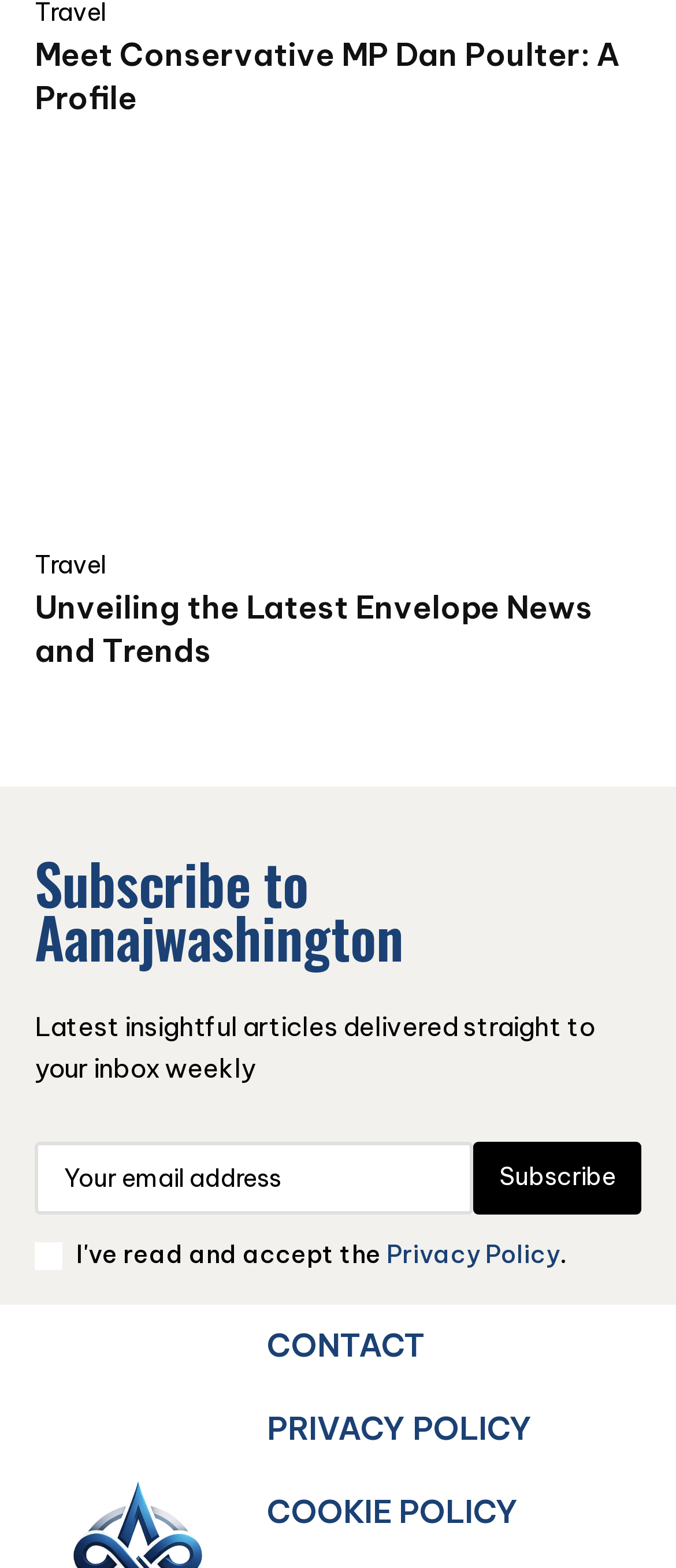What is the topic of the first heading?
Answer the question in as much detail as possible.

The first heading on the webpage is 'Meet Conservative MP Dan Poulter: A Profile', which suggests that the topic of the heading is Dan Poulter, a Conservative MP.